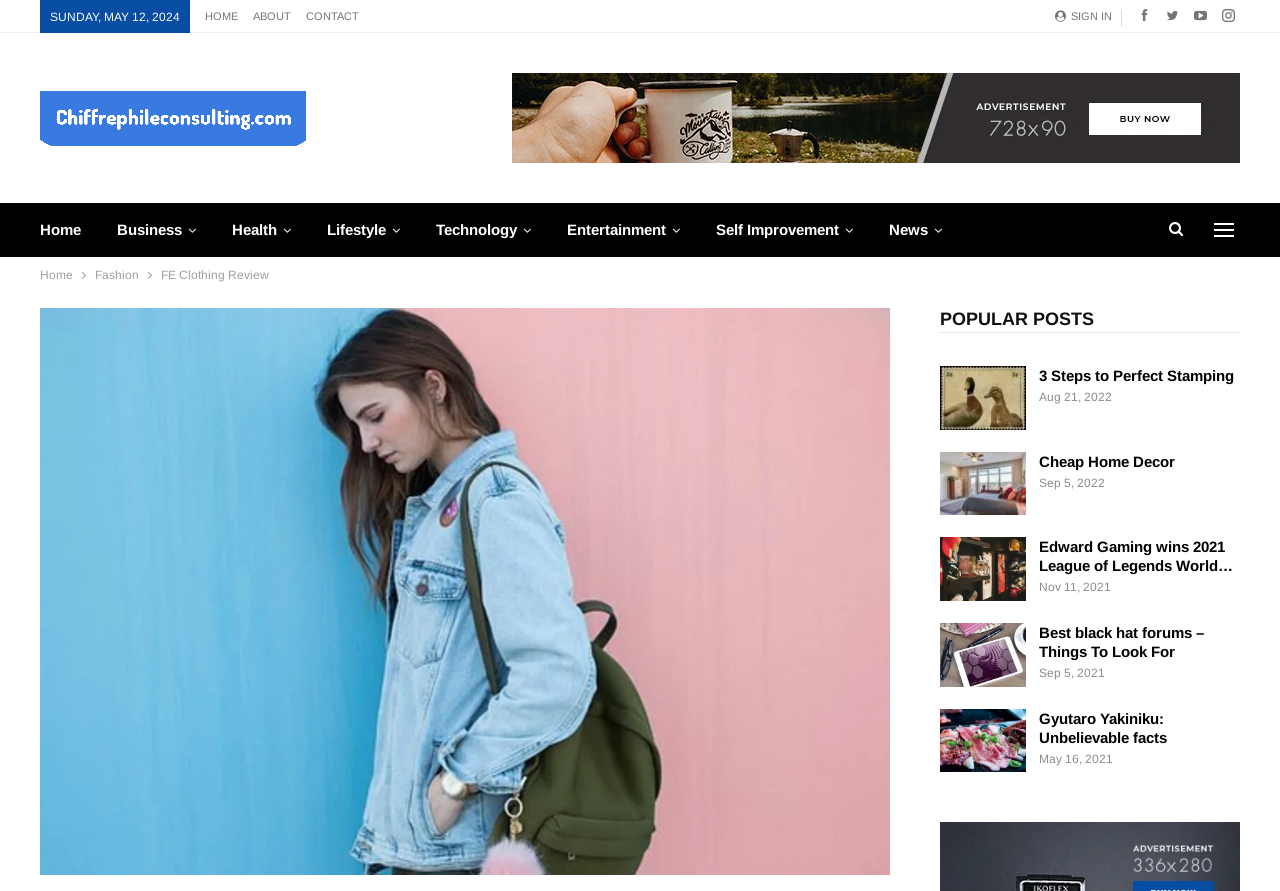How many links are in the navigation 'Breadcrumbs'?
Answer the question with a detailed and thorough explanation.

The navigation 'Breadcrumbs' contains three links: 'Home', 'Fashion', and 'FE Clothing Review'.